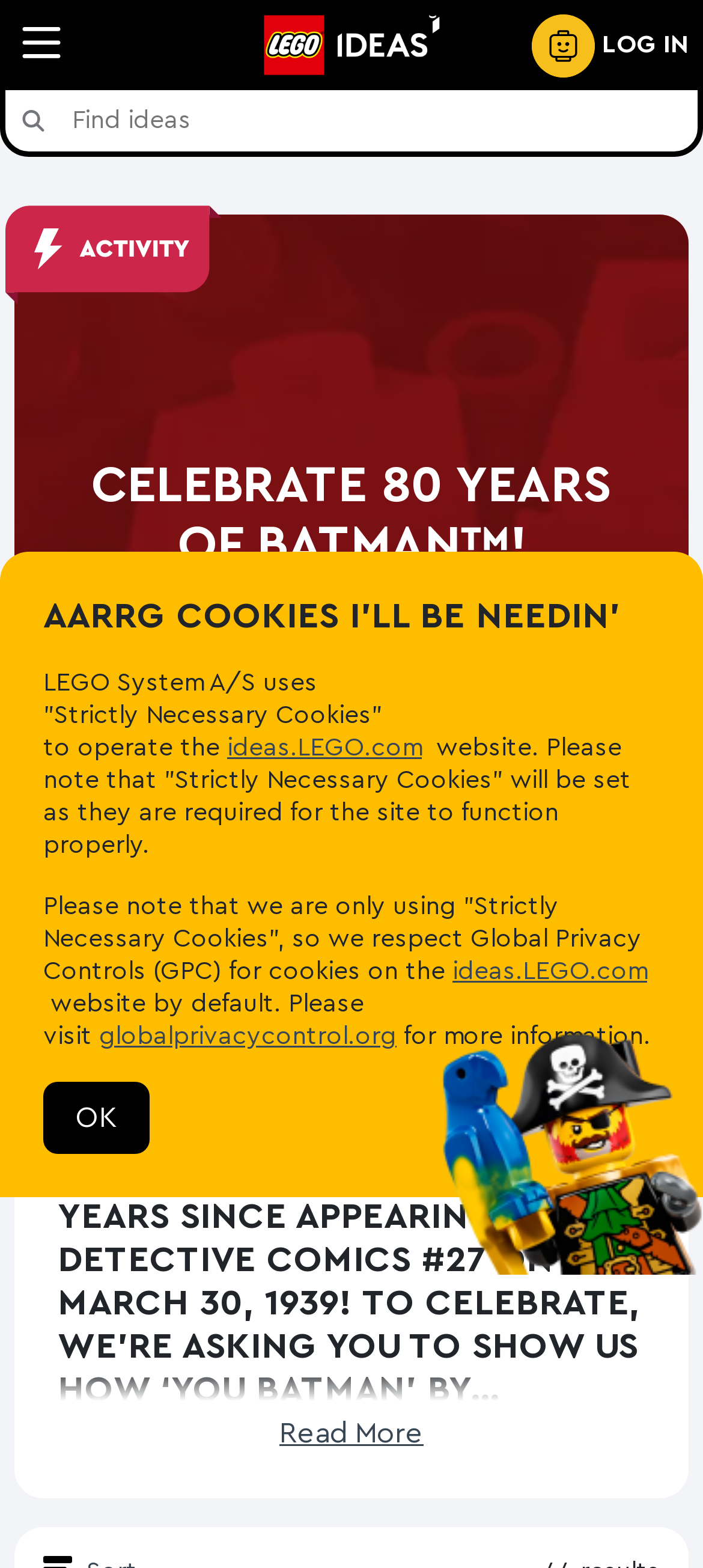What is the theme of the current LEGO IDEAS activity?
Answer the question based on the image using a single word or a brief phrase.

Batman